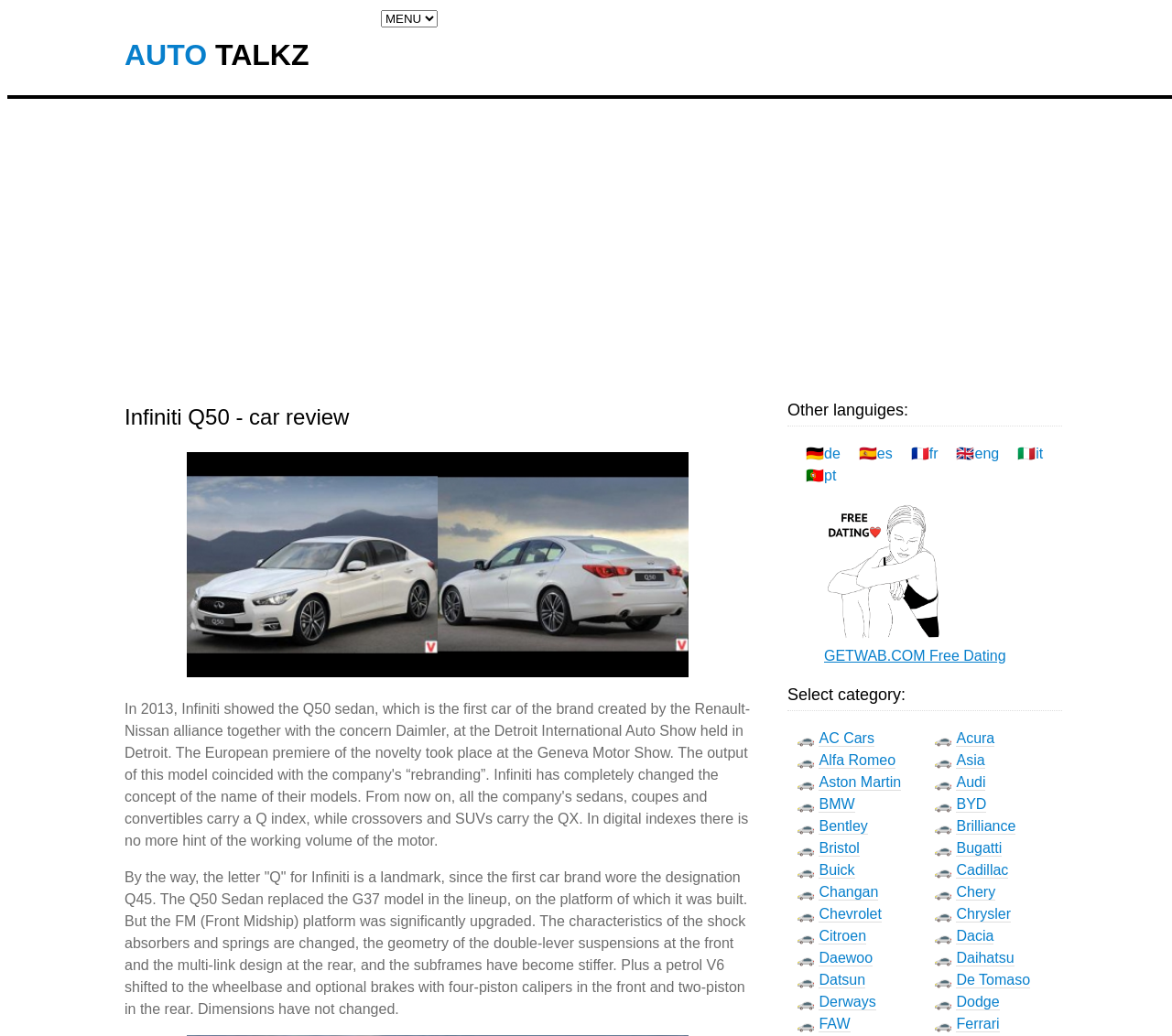Provide the bounding box coordinates of the HTML element described by the text: "De Tomaso". The coordinates should be in the format [left, top, right, bottom] with values between 0 and 1.

[0.816, 0.938, 0.879, 0.954]